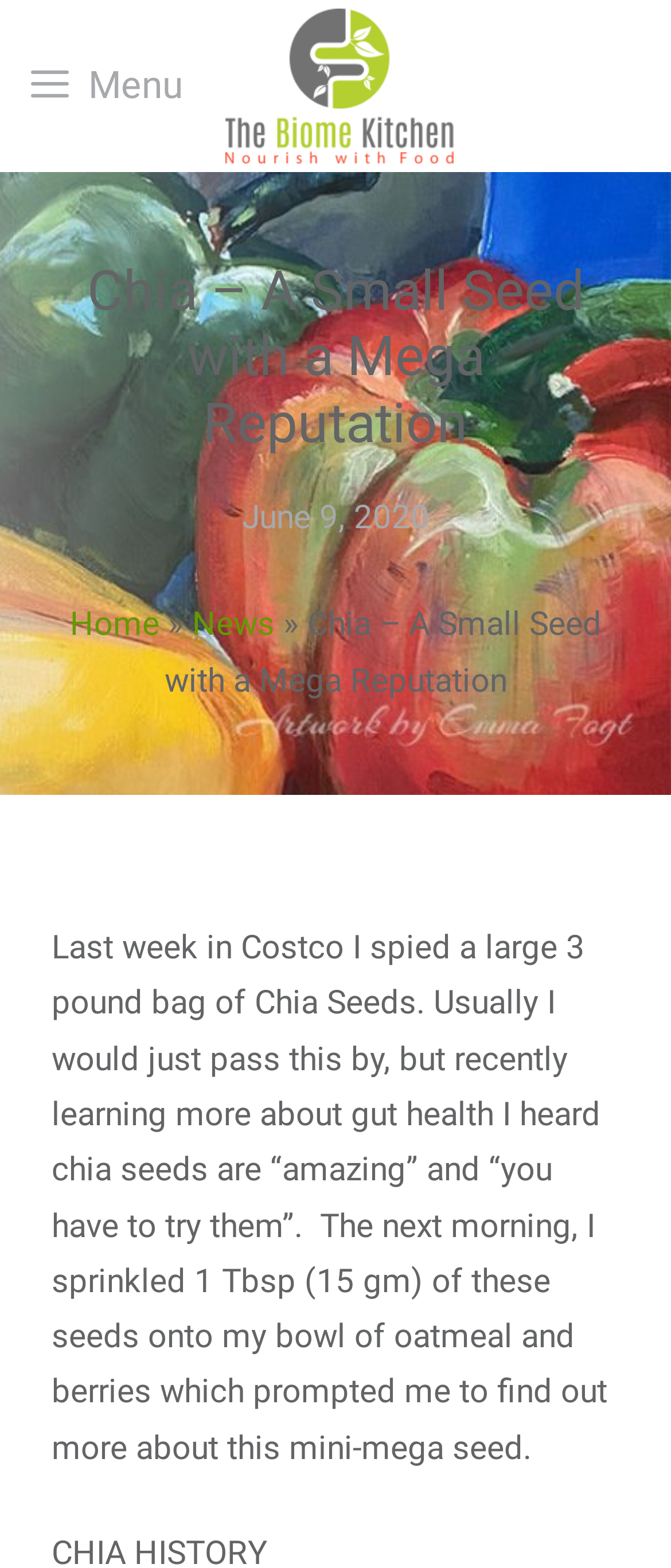What is the main heading displayed on the webpage? Please provide the text.

Chia – A Small Seed with a Mega Reputation